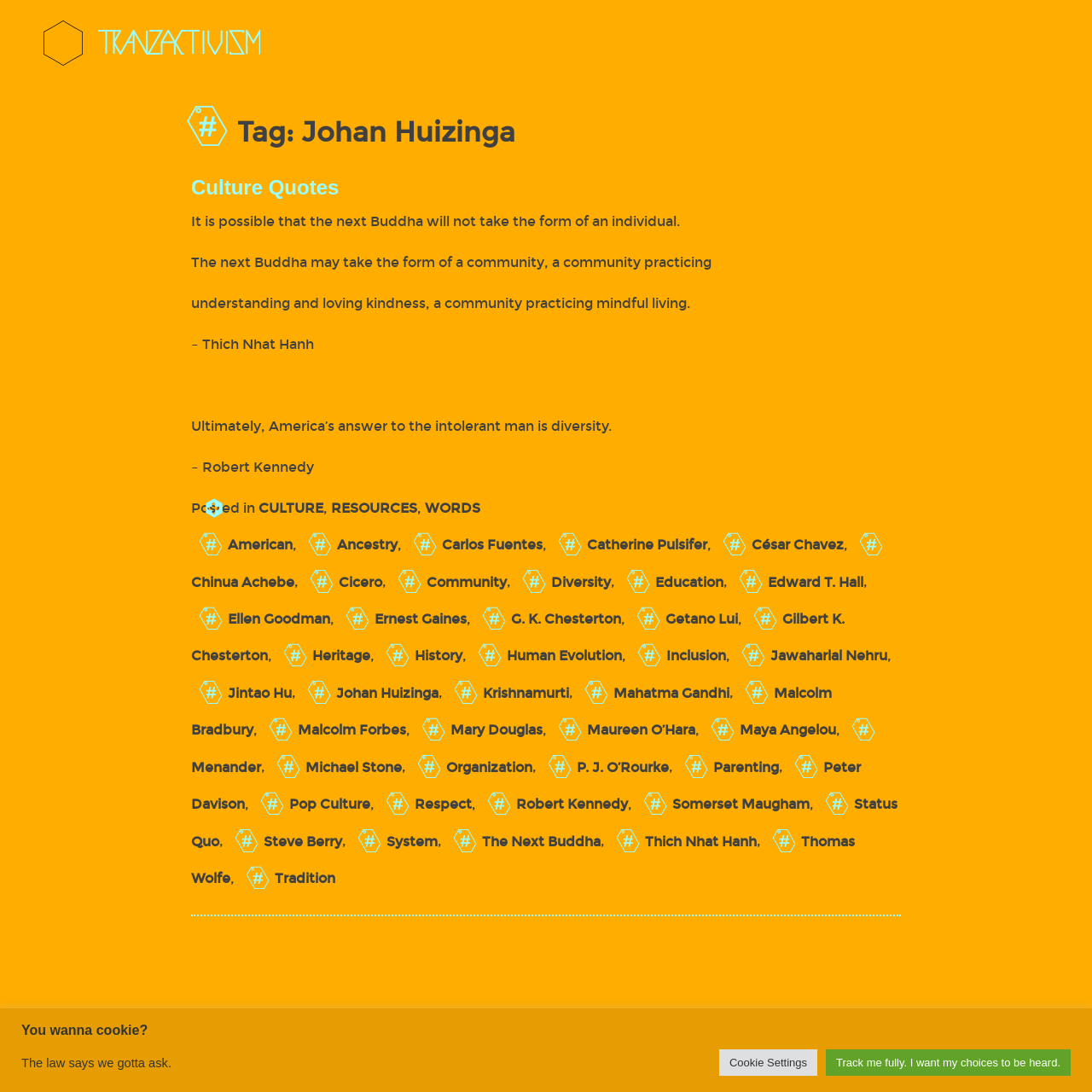Predict the bounding box for the UI component with the following description: "Getano Lui".

[0.576, 0.559, 0.676, 0.574]